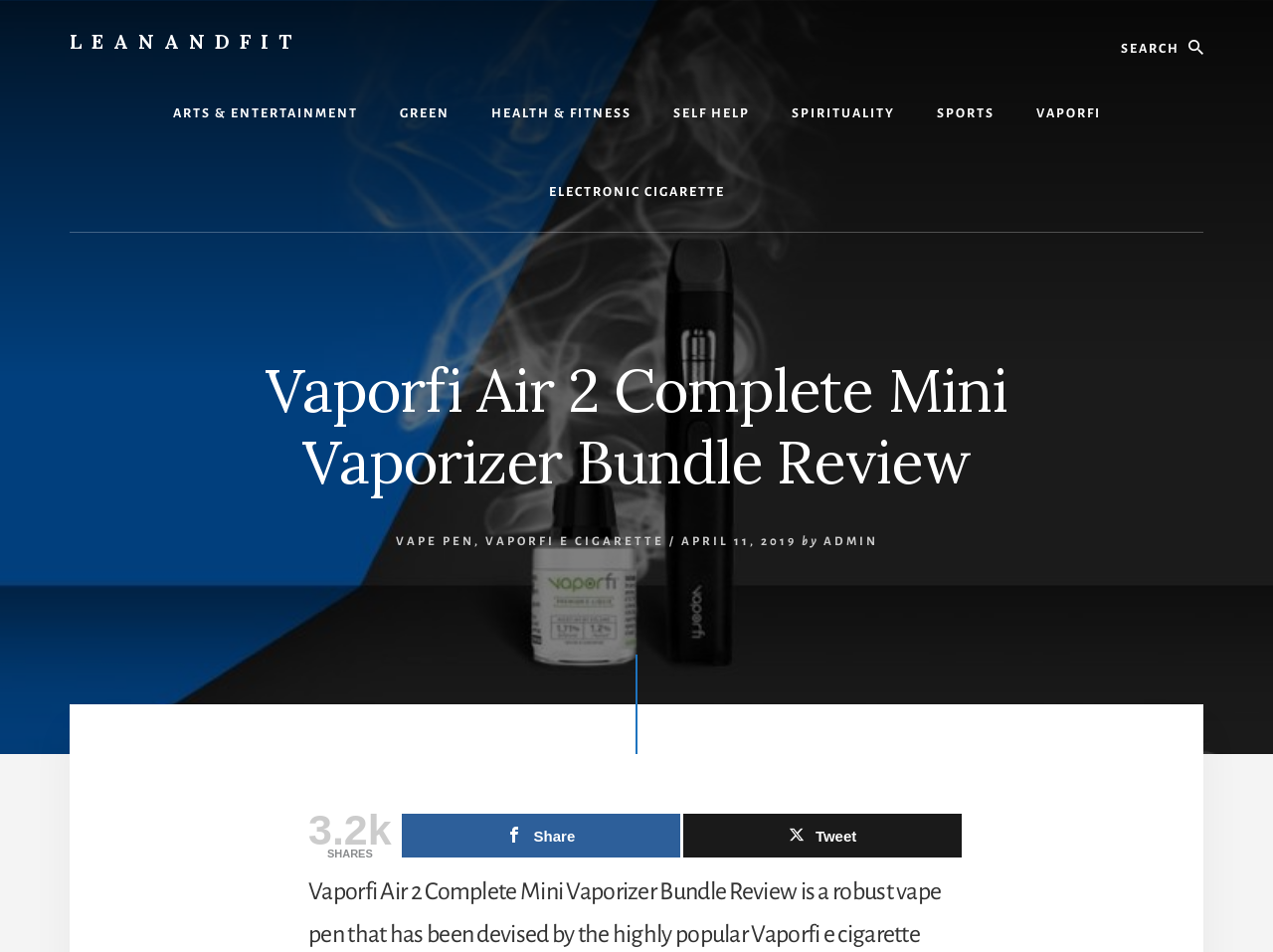Identify the bounding box for the UI element described as: "Tweet". Ensure the coordinates are four float numbers between 0 and 1, formatted as [left, top, right, bottom].

[0.537, 0.855, 0.755, 0.901]